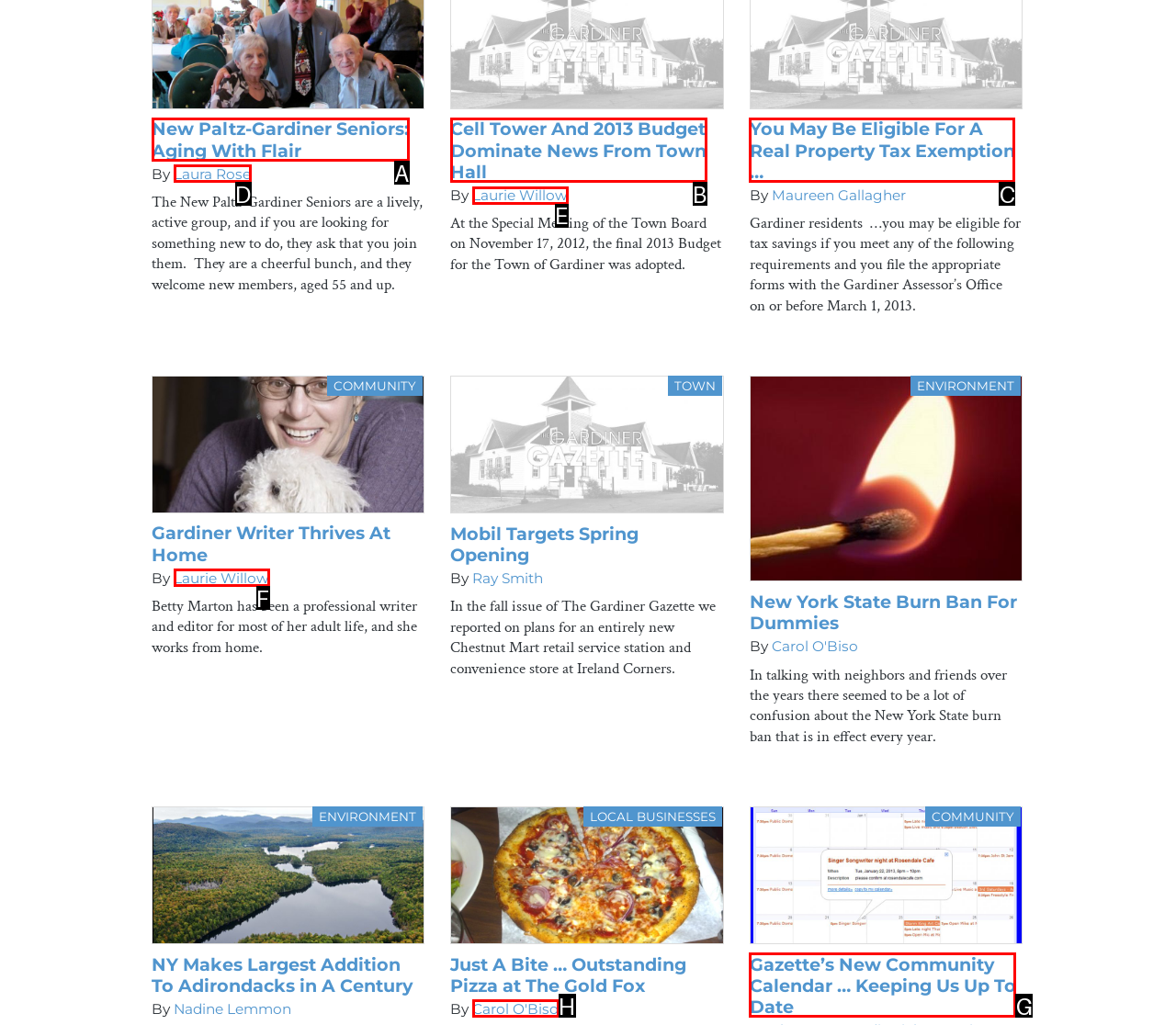Specify which element within the red bounding boxes should be clicked for this task: Check out article by Laurie Willow Respond with the letter of the correct option.

E